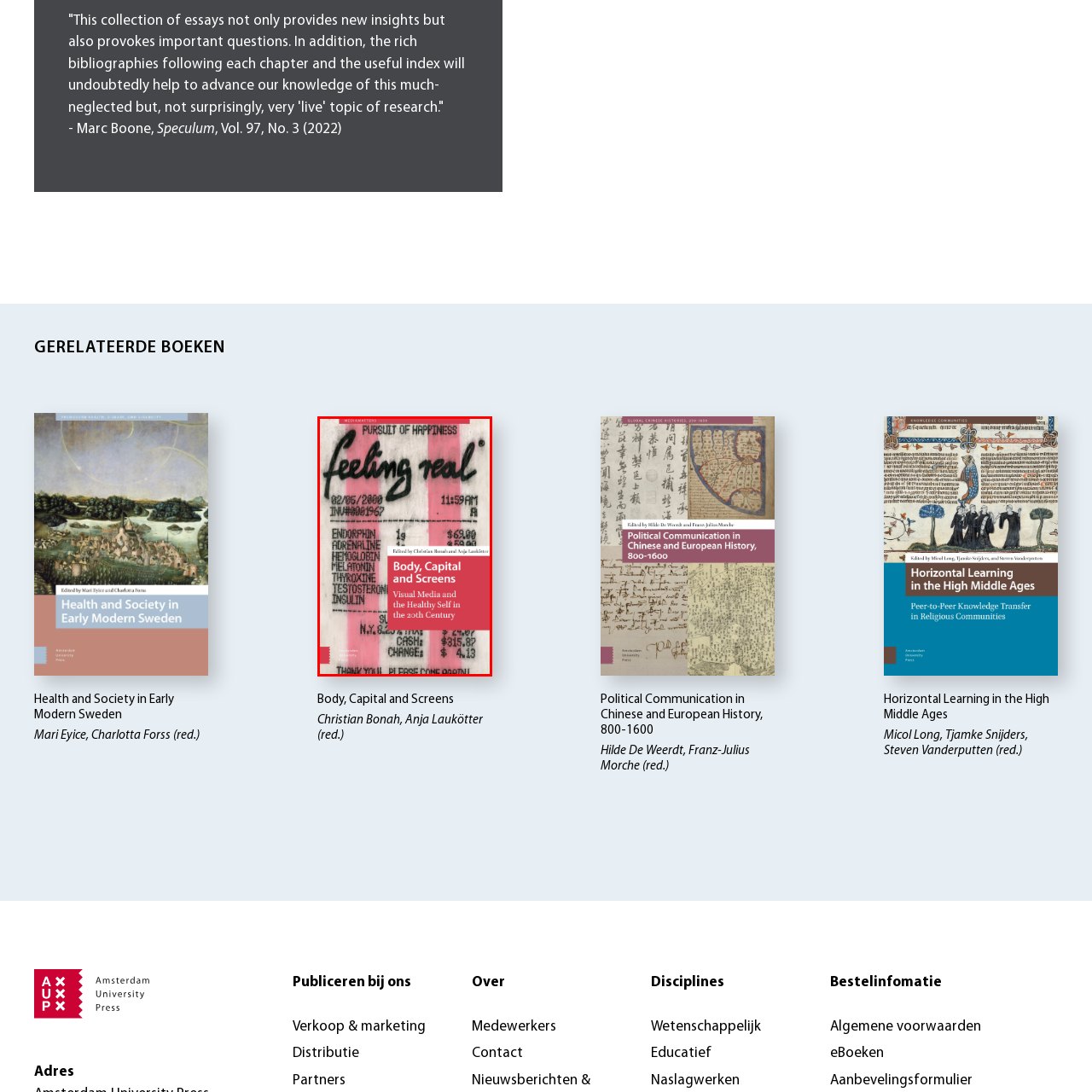What does the background of the cover resemble?  
Study the image enclosed by the red boundary and furnish a detailed answer based on the visual details observed in the image.

The caption describes the background of the cover as resembling a faded receipt, which symbolizes transactions and the interplay between the body and economic factors.